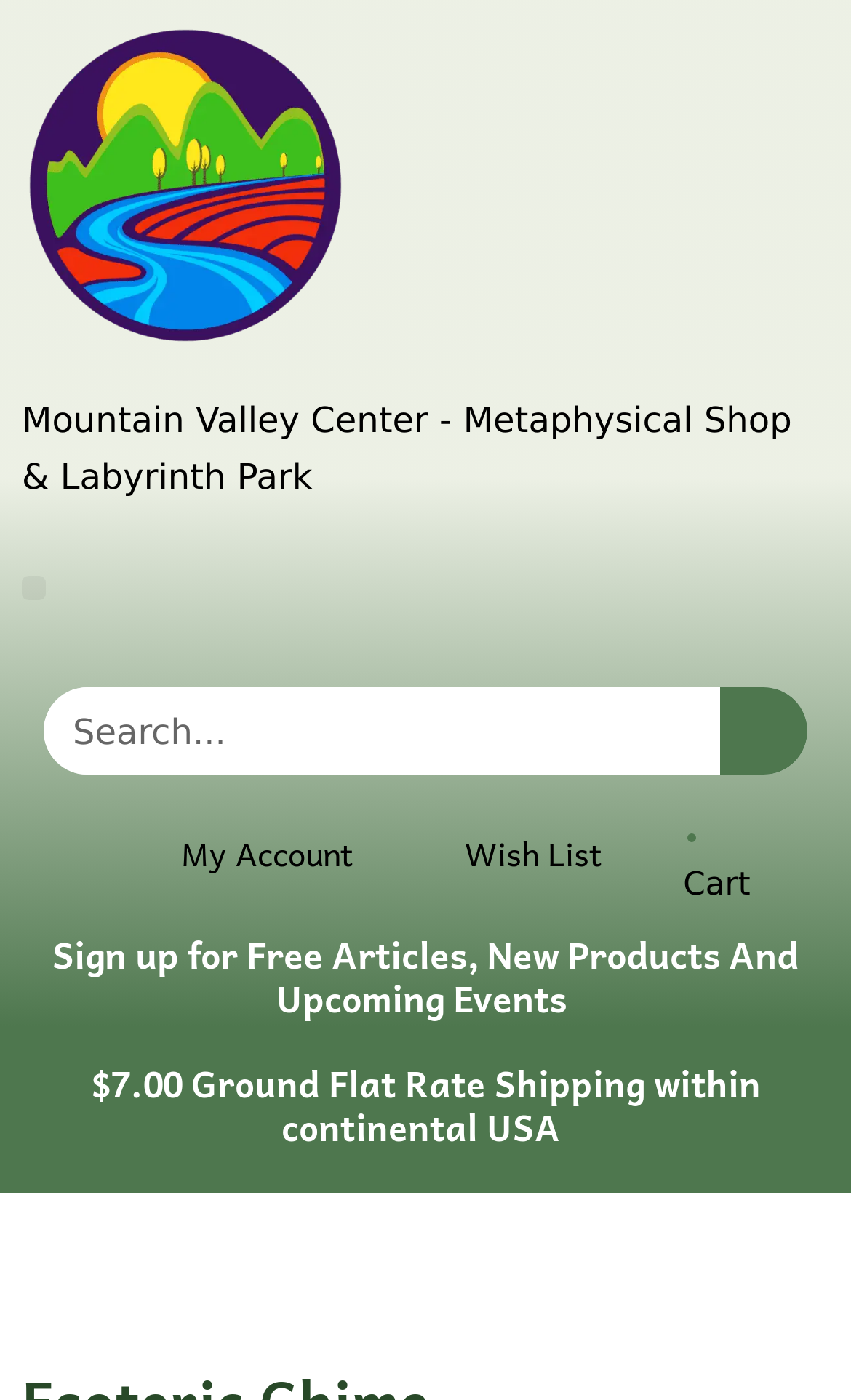Please mark the bounding box coordinates of the area that should be clicked to carry out the instruction: "Click the Mountain Valley Center logo".

[0.026, 0.016, 0.41, 0.249]